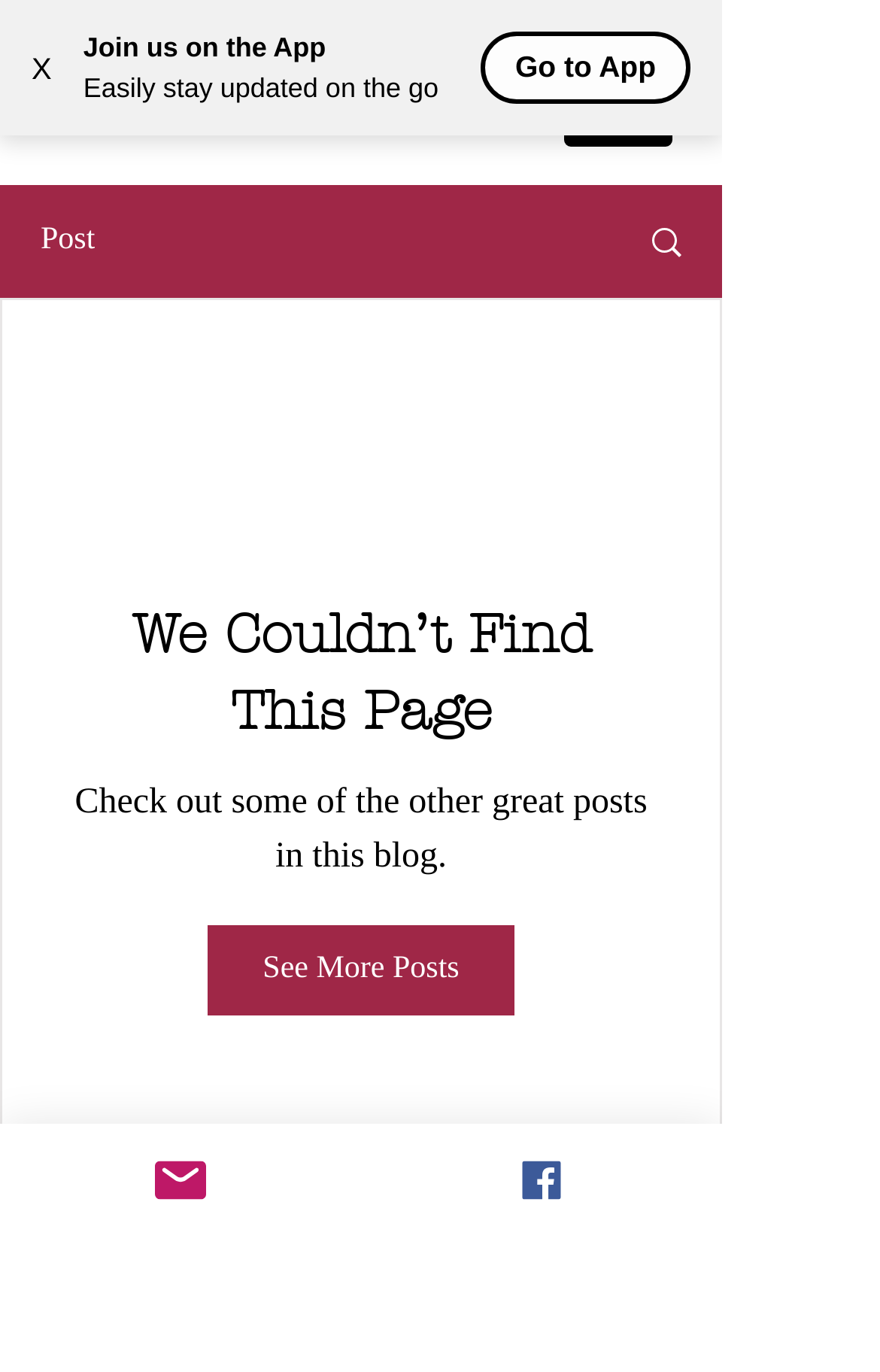Kindly determine the bounding box coordinates of the area that needs to be clicked to fulfill this instruction: "Go to the App".

[0.585, 0.036, 0.745, 0.061]